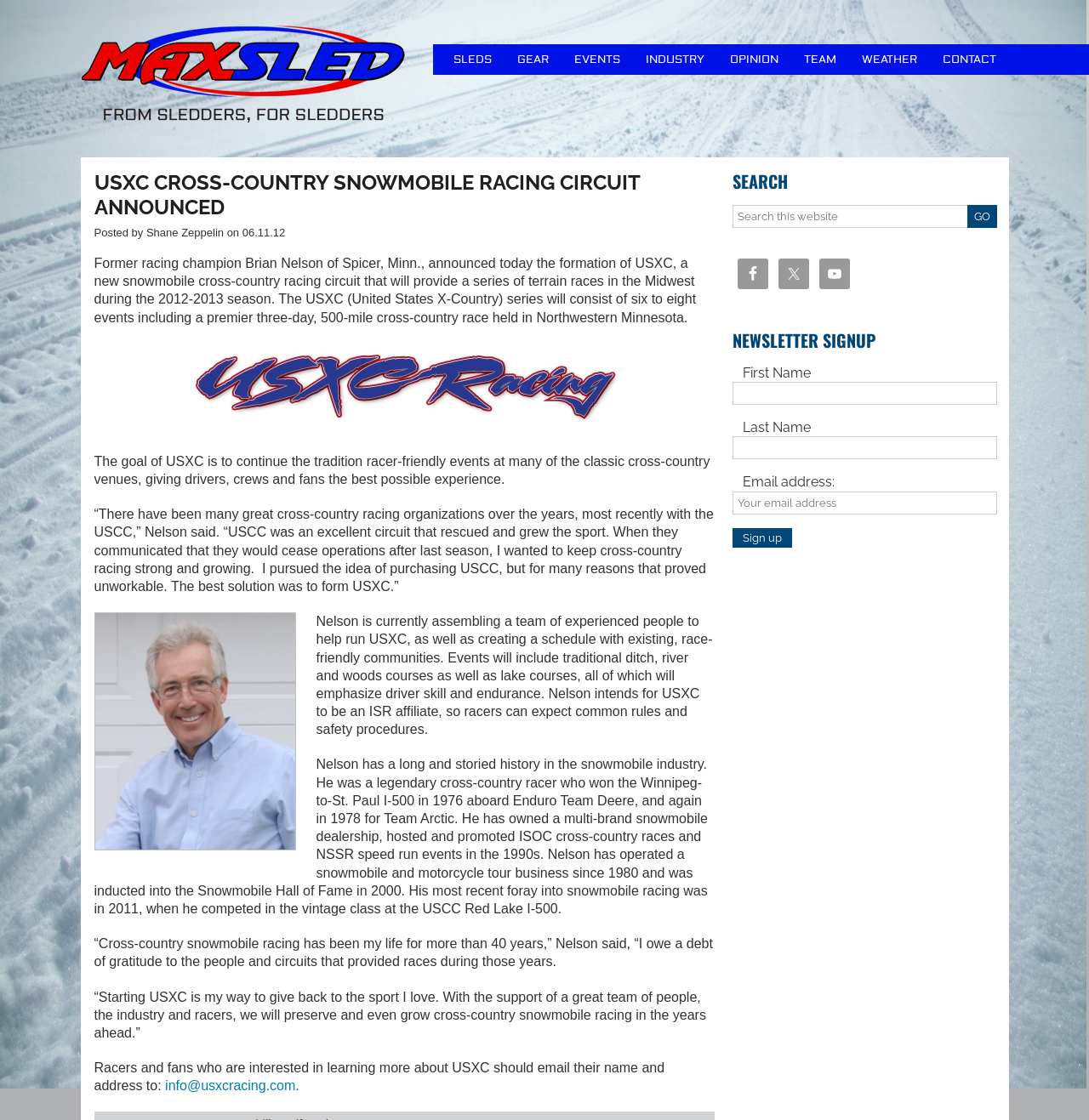Kindly determine the bounding box coordinates for the clickable area to achieve the given instruction: "Contact us".

[0.854, 0.039, 0.926, 0.067]